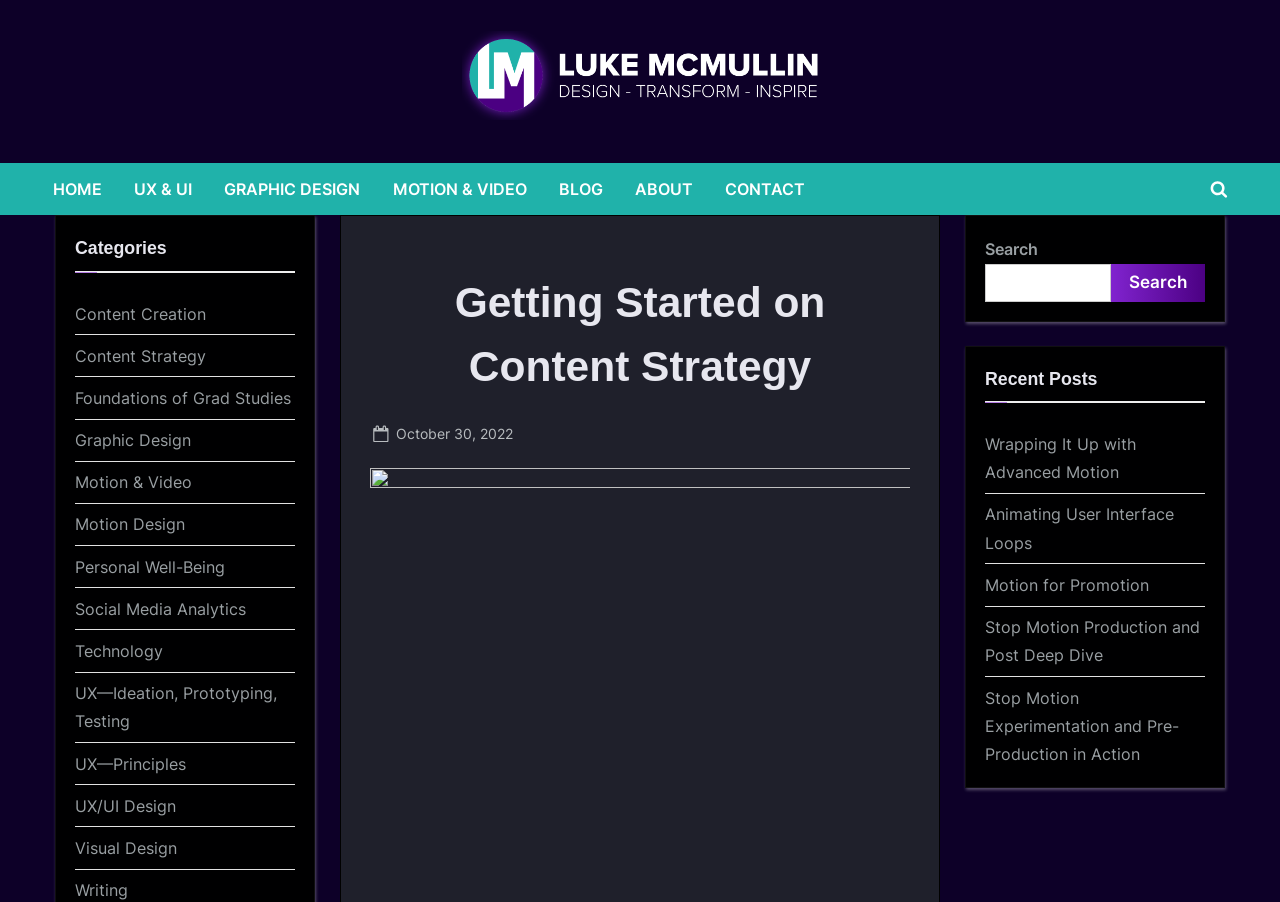Please specify the bounding box coordinates of the clickable section necessary to execute the following command: "Read the blog post about Content Strategy".

[0.059, 0.383, 0.161, 0.405]